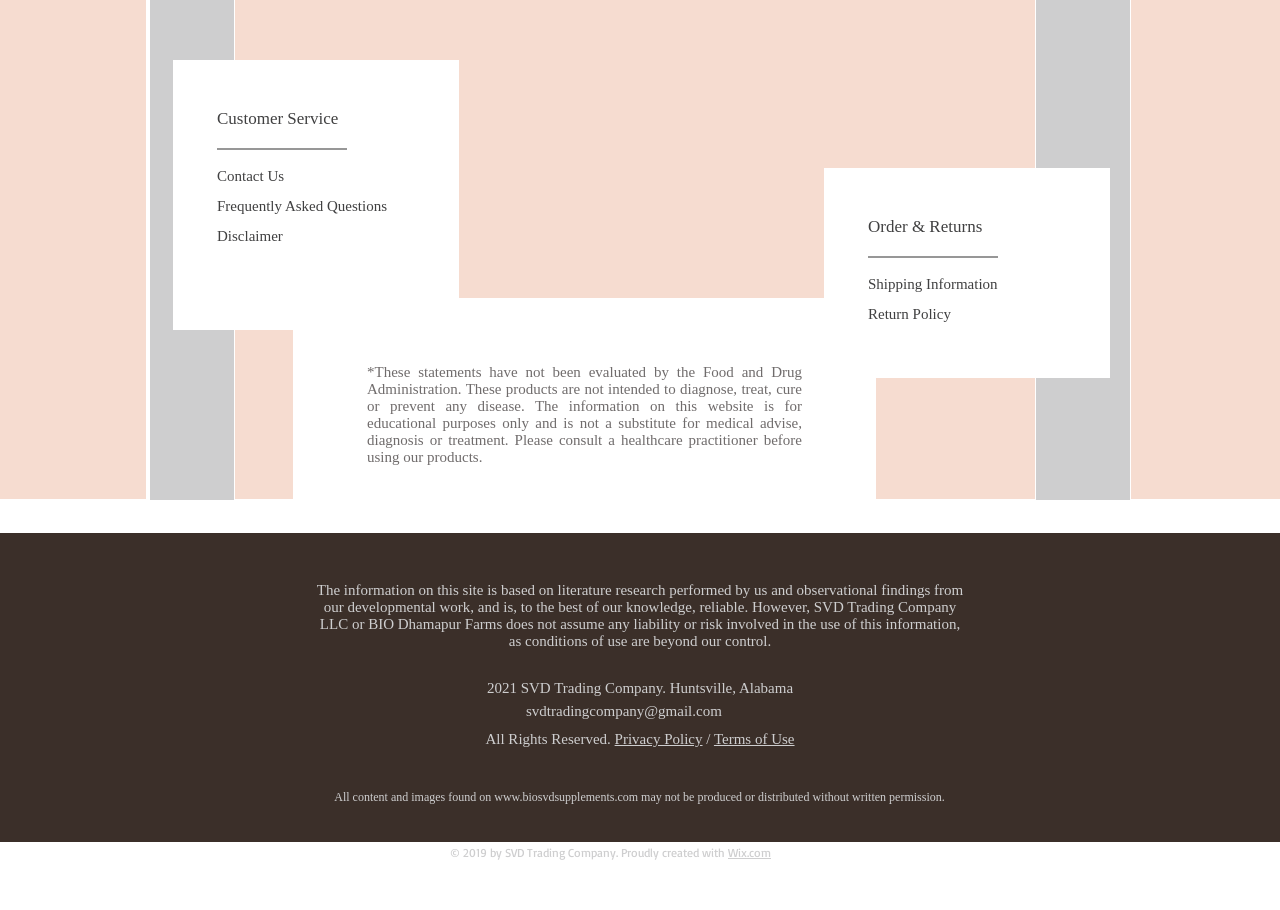Determine the bounding box coordinates of the area to click in order to meet this instruction: "Check return policy".

[0.678, 0.337, 0.743, 0.354]